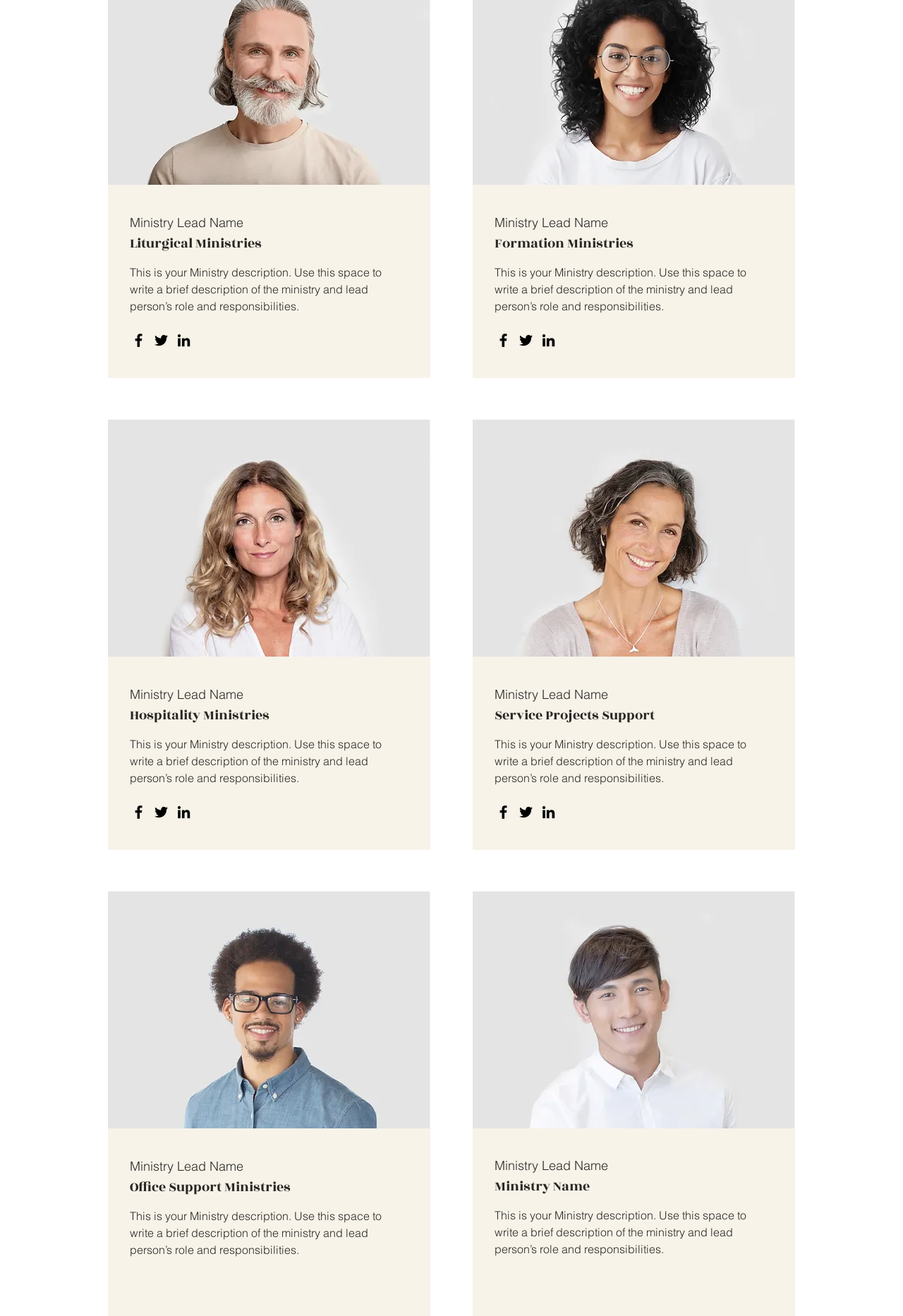Provide the bounding box coordinates for the UI element described in this sentence: "aria-label="Facebook"". The coordinates should be four float values between 0 and 1, i.e., [left, top, right, bottom].

[0.144, 0.61, 0.163, 0.624]